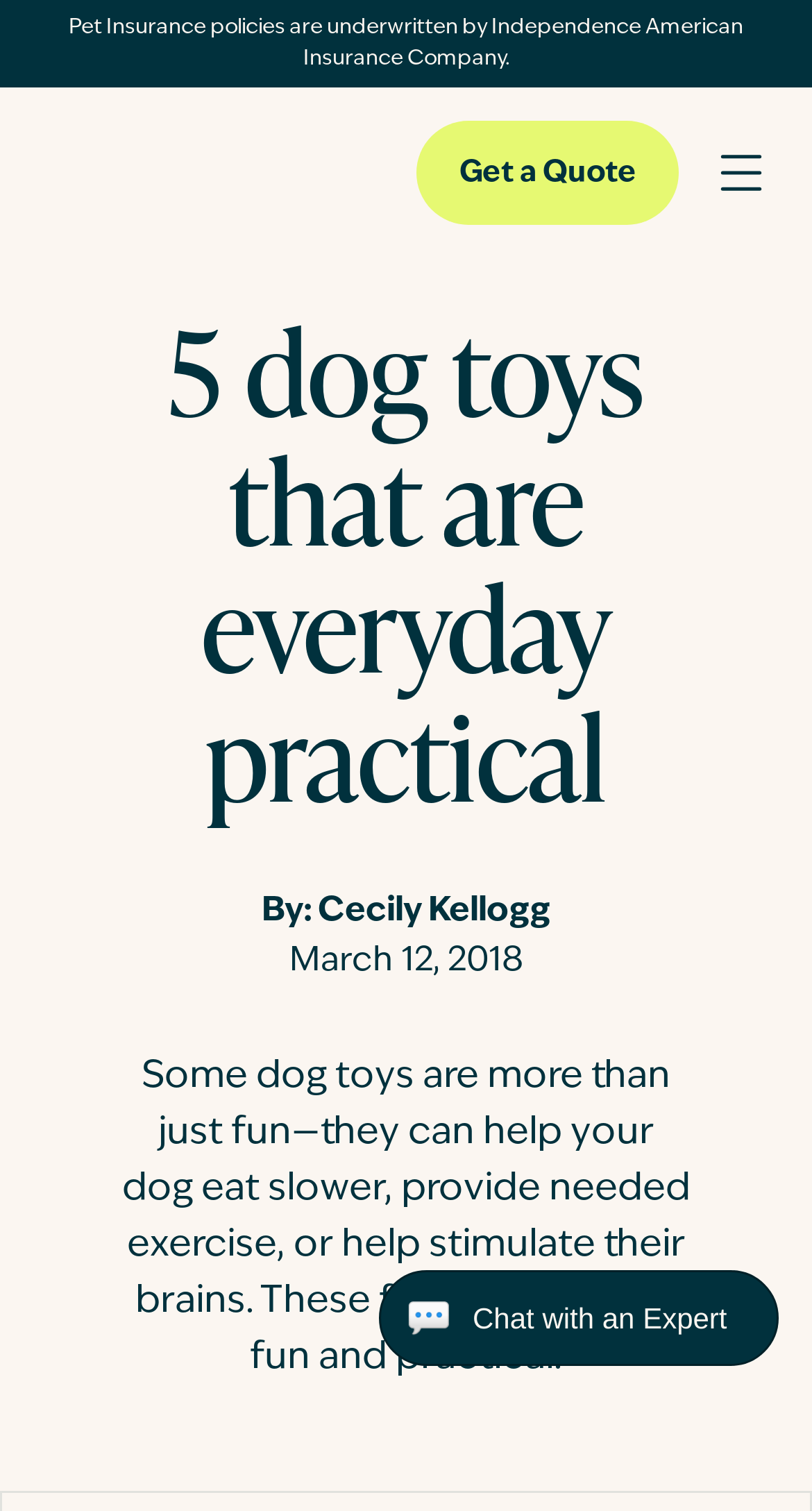Based on the element description: "Pet InsuranceDog InsuranceCat InsuranceCoverageCompareFAQs", identify the bounding box coordinates for this UI element. The coordinates must be four float numbers between 0 and 1, listed as [left, top, right, bottom].

[0.062, 0.218, 0.938, 0.621]